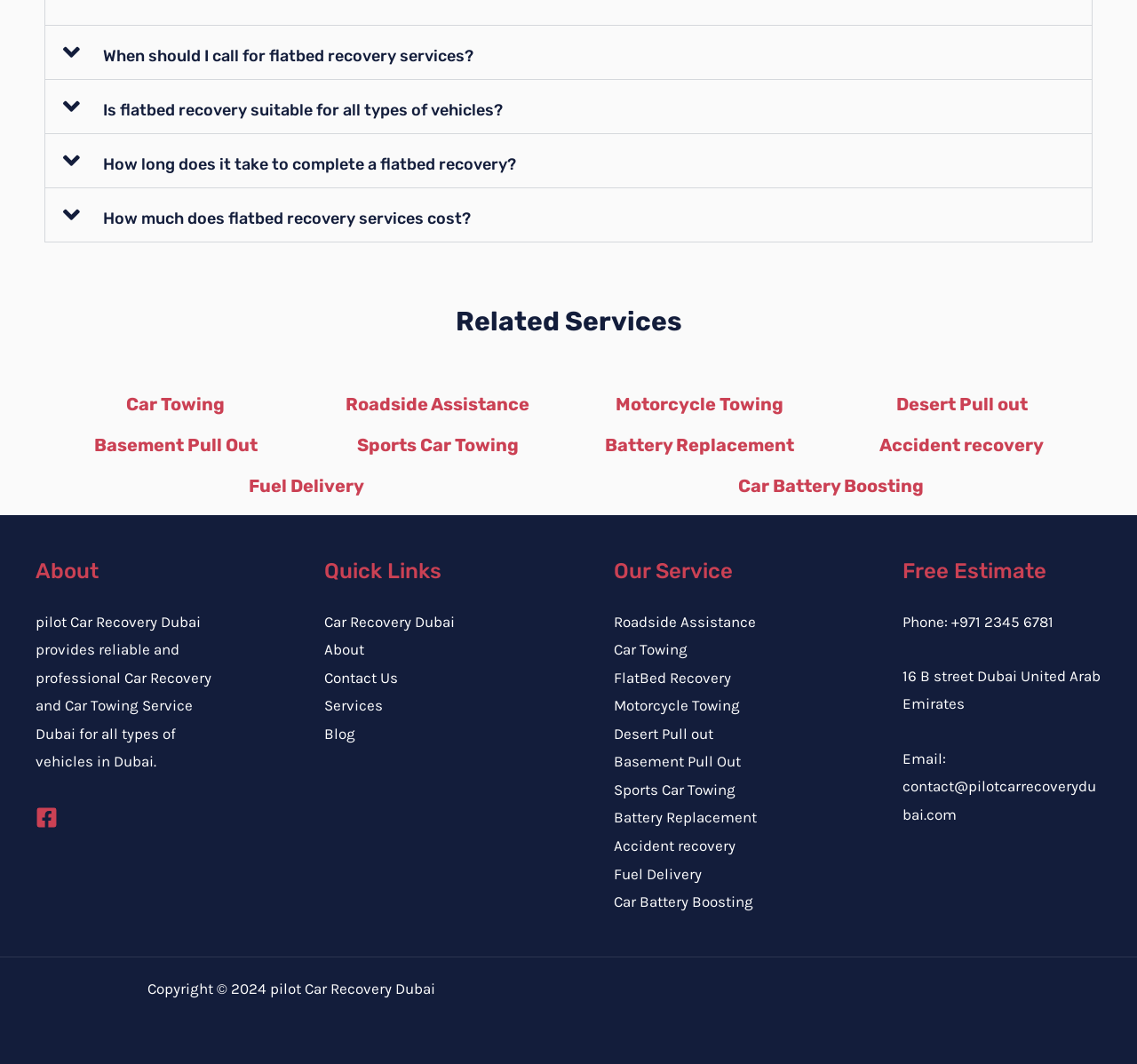What is the address of Pilot Car Recovery Dubai?
Using the visual information, reply with a single word or short phrase.

16 B street Dubai United Arab Emirates